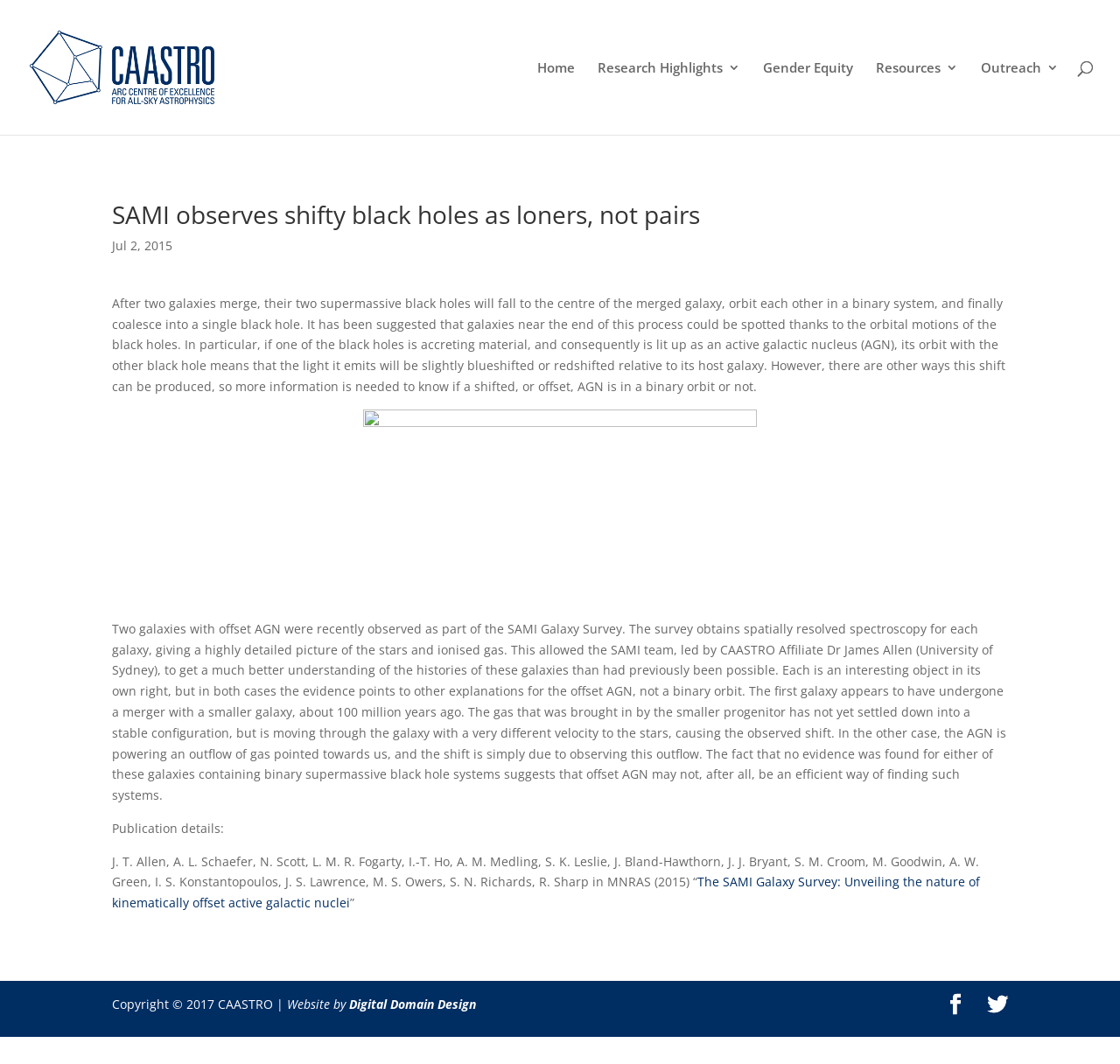What is the principal heading displayed on the webpage?

SAMI observes shifty black holes as loners, not pairs